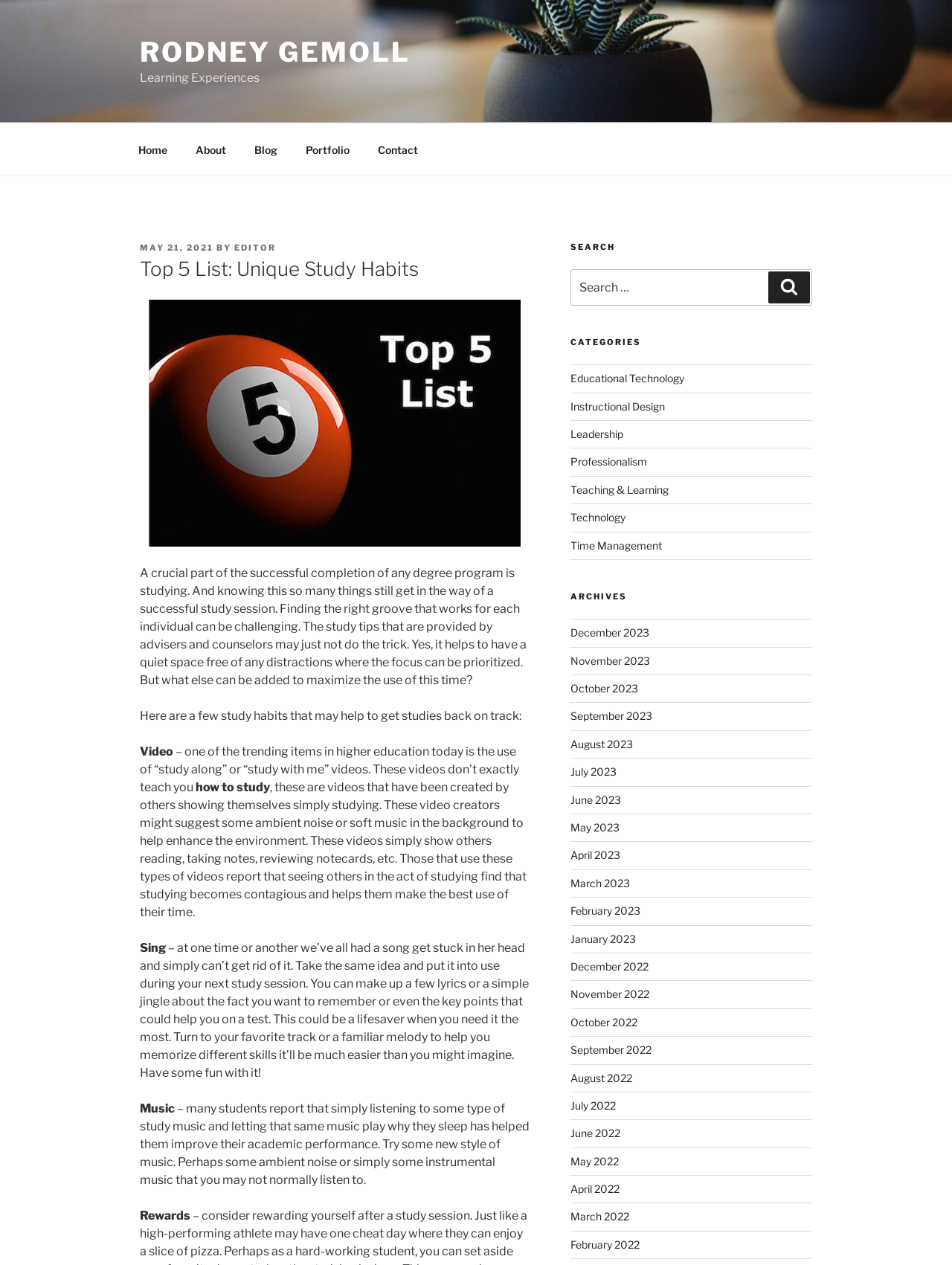Please determine the bounding box coordinates for the element that should be clicked to follow these instructions: "Search for something".

[0.599, 0.213, 0.853, 0.241]